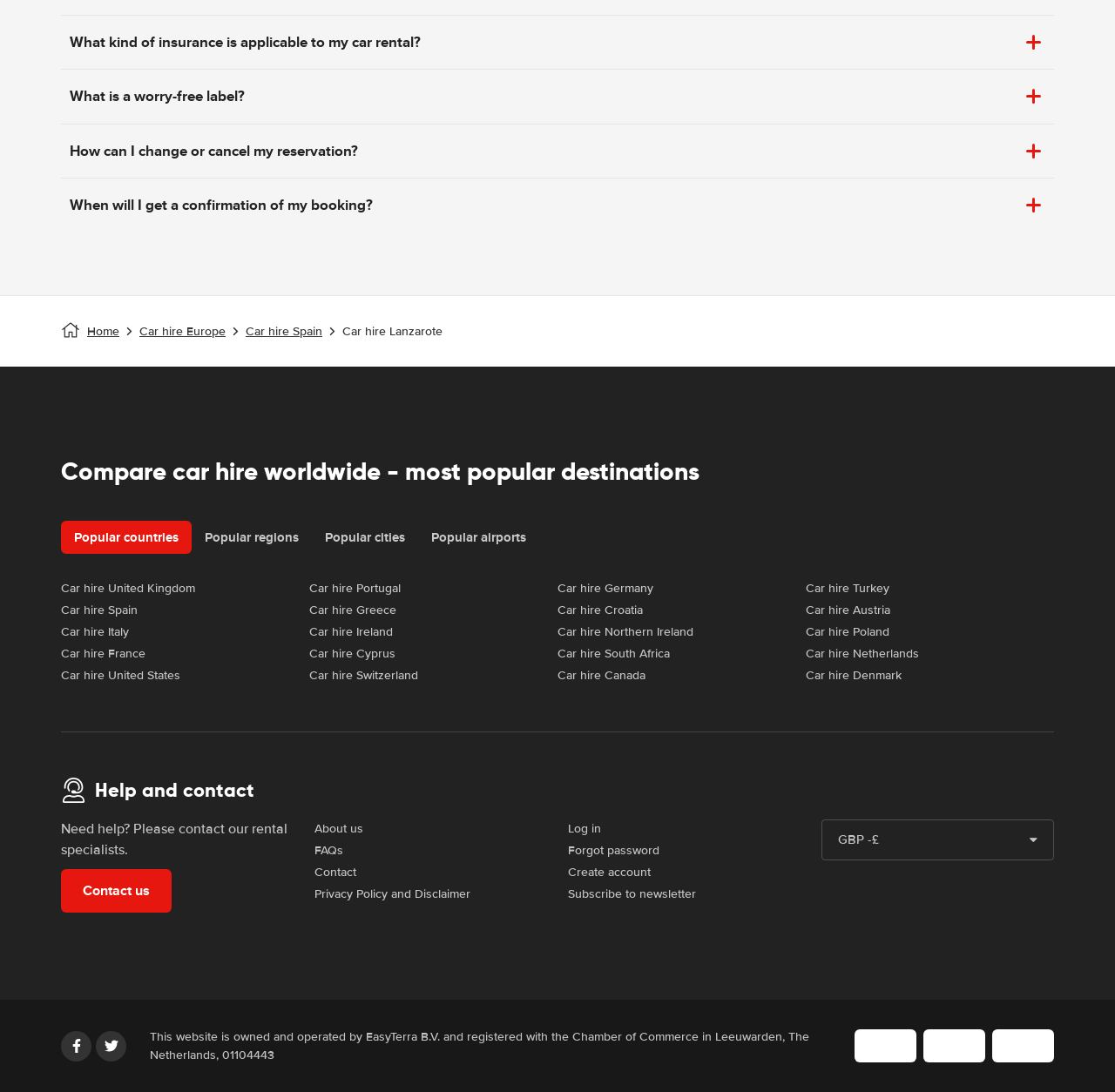What social media platforms is the company present on?
Based on the image, provide your answer in one word or phrase.

Facebook and Twitter